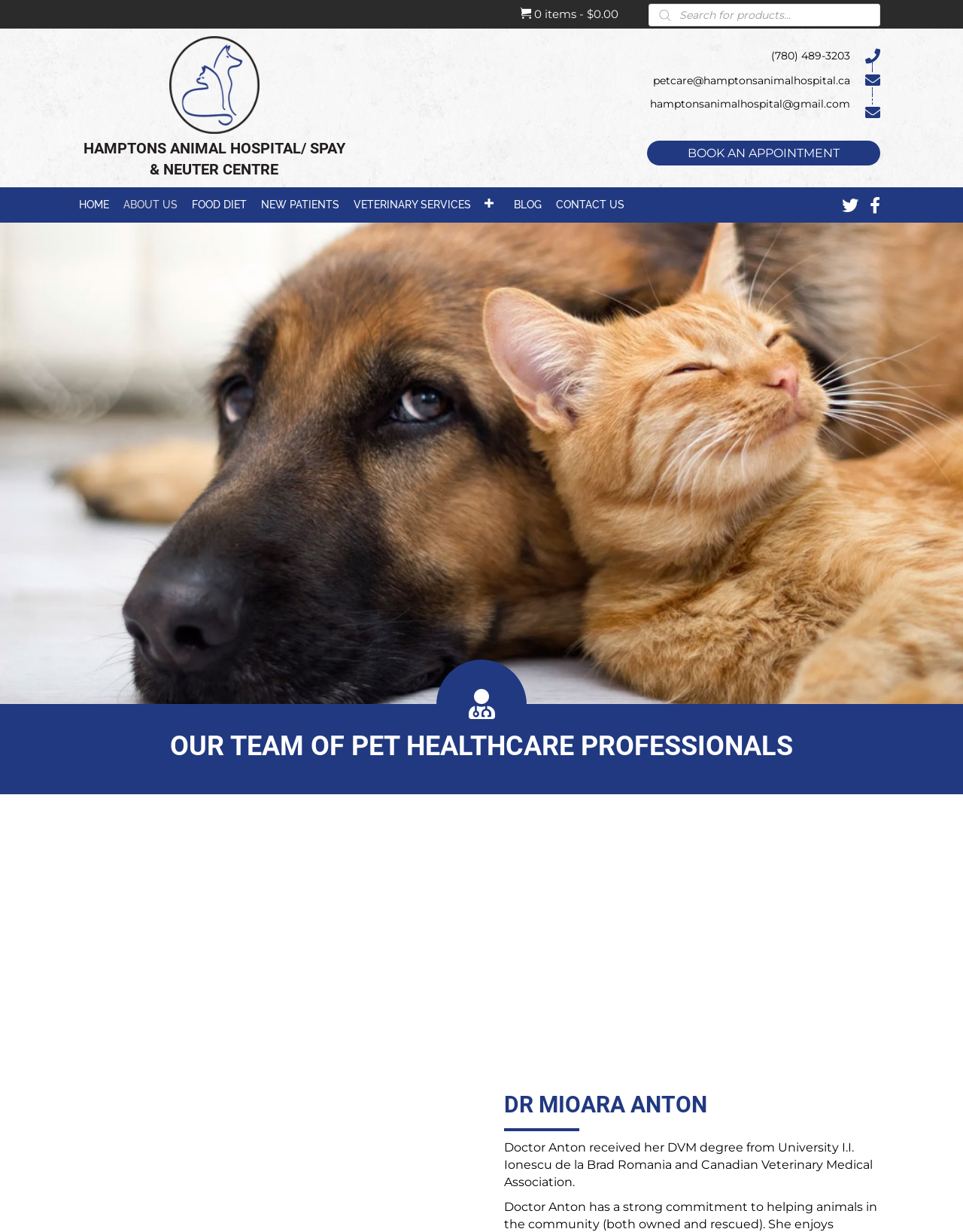Identify the bounding box coordinates for the element you need to click to achieve the following task: "Book an appointment". The coordinates must be four float values ranging from 0 to 1, formatted as [left, top, right, bottom].

[0.672, 0.114, 0.914, 0.135]